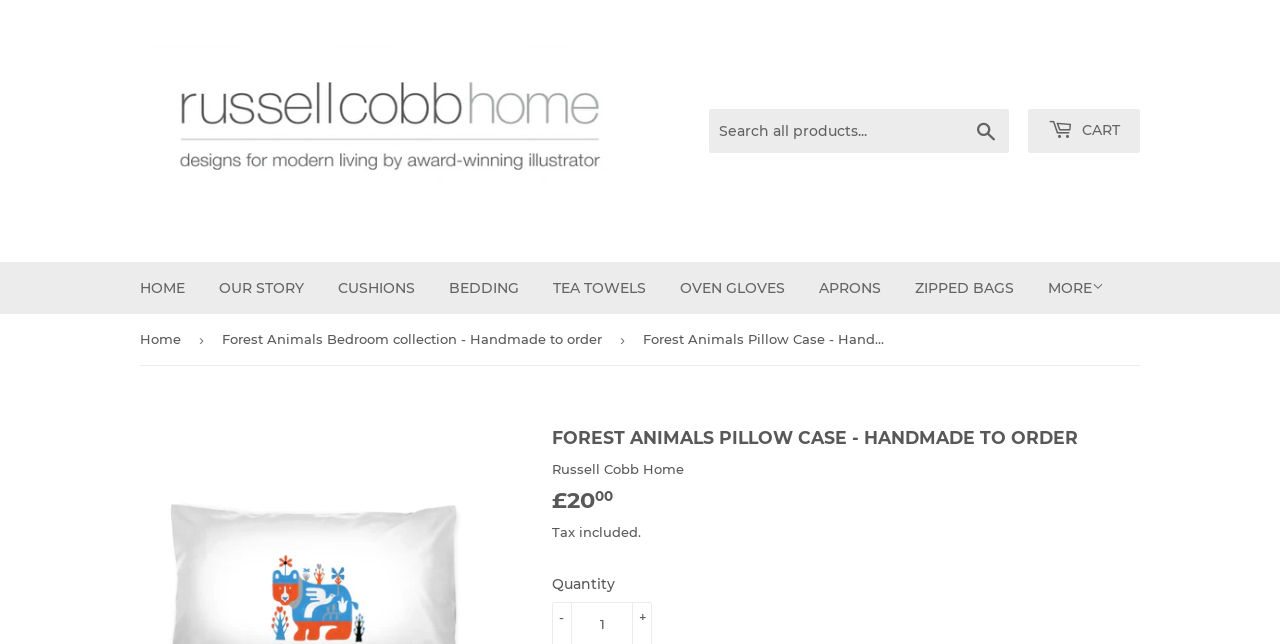Please locate the bounding box coordinates of the element that should be clicked to achieve the given instruction: "Go to HOME page".

[0.098, 0.407, 0.156, 0.488]